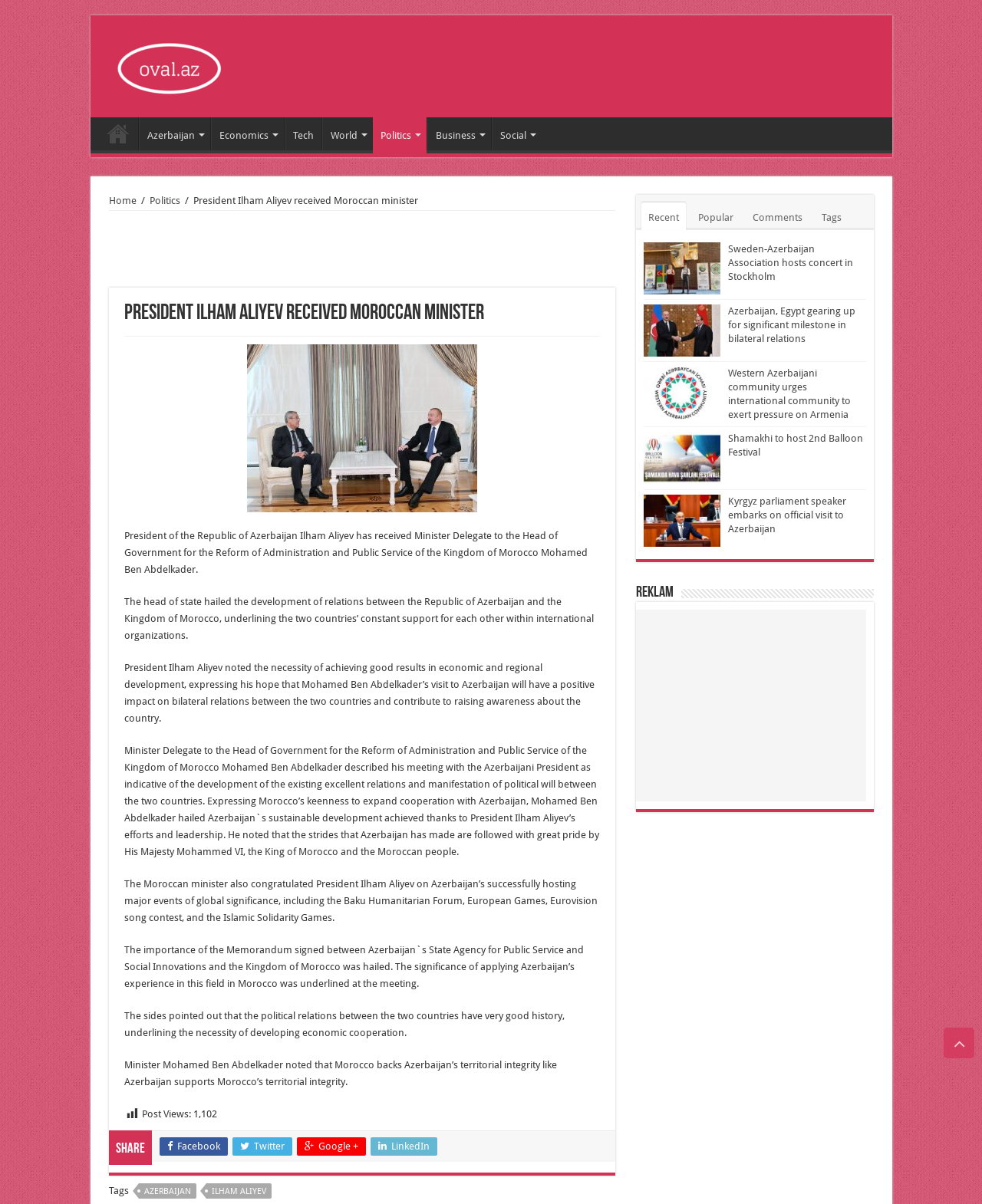What is the number of post views?
Use the screenshot to answer the question with a single word or phrase.

1,102